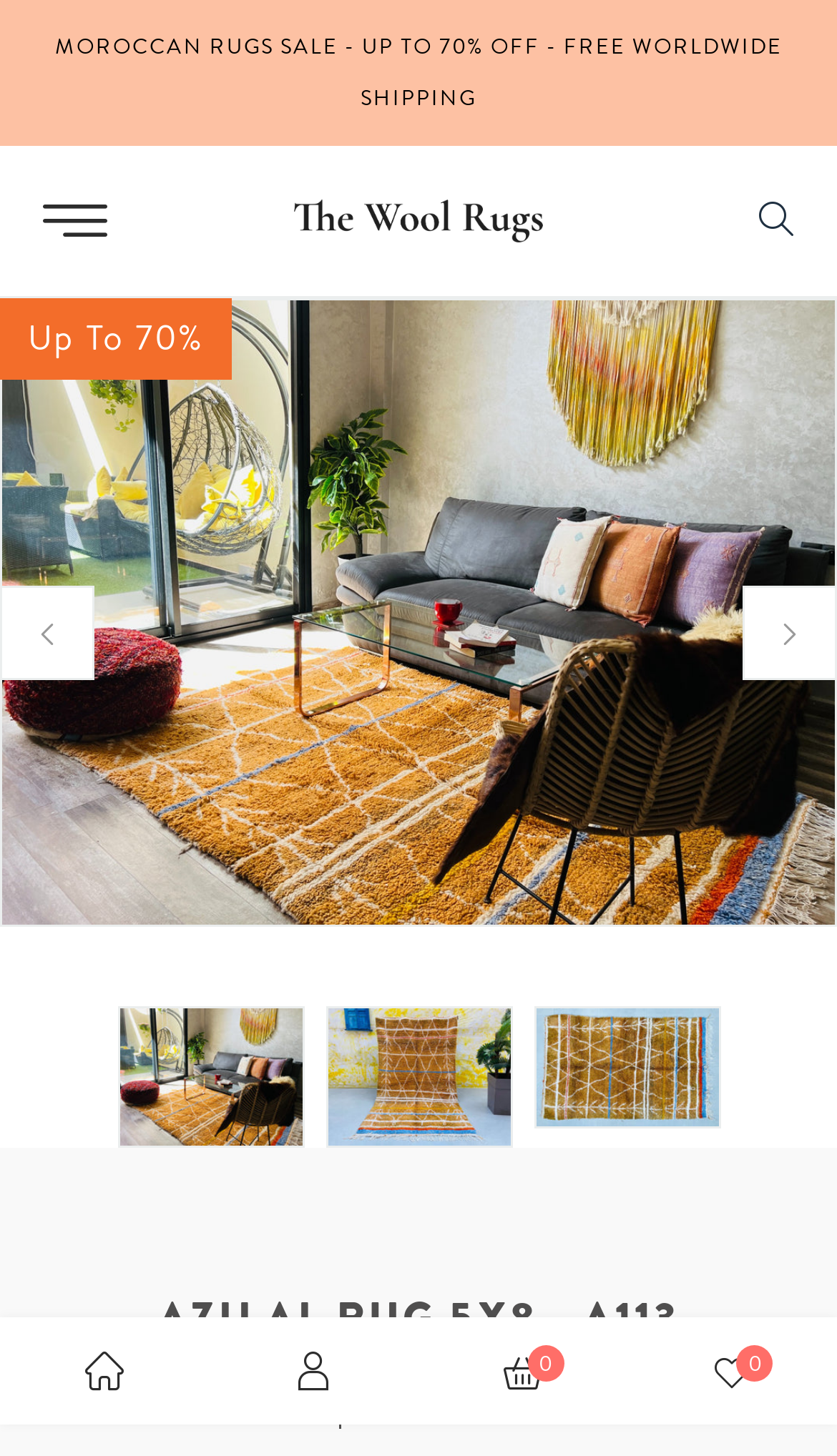What type of product is featured on this page?
Refer to the image and offer an in-depth and detailed answer to the question.

Based on the image and the heading 'AZILAL RUG 5X8 - A113', it is clear that the product featured on this page is an Azilal rug.